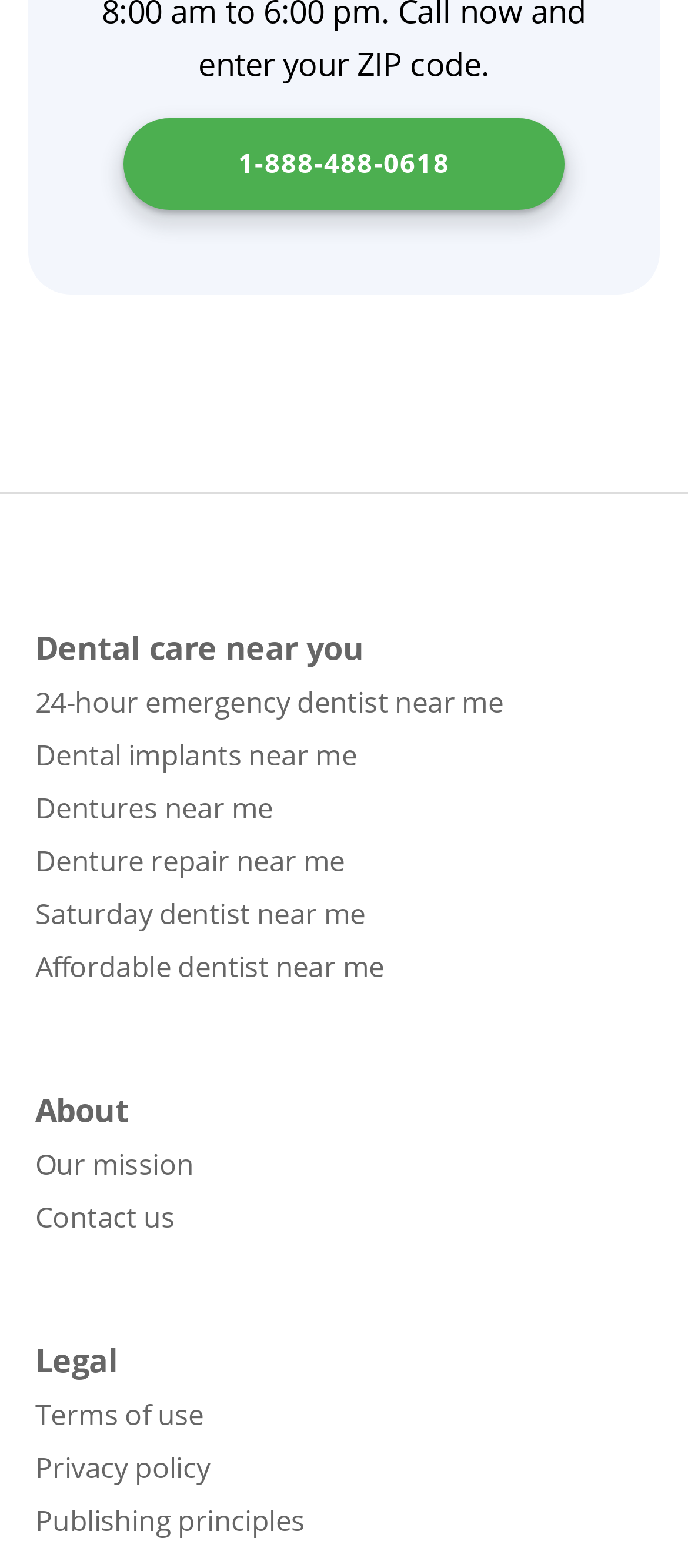Please identify the bounding box coordinates of the area that needs to be clicked to fulfill the following instruction: "Learn about dental implants near me."

[0.051, 0.469, 0.519, 0.493]